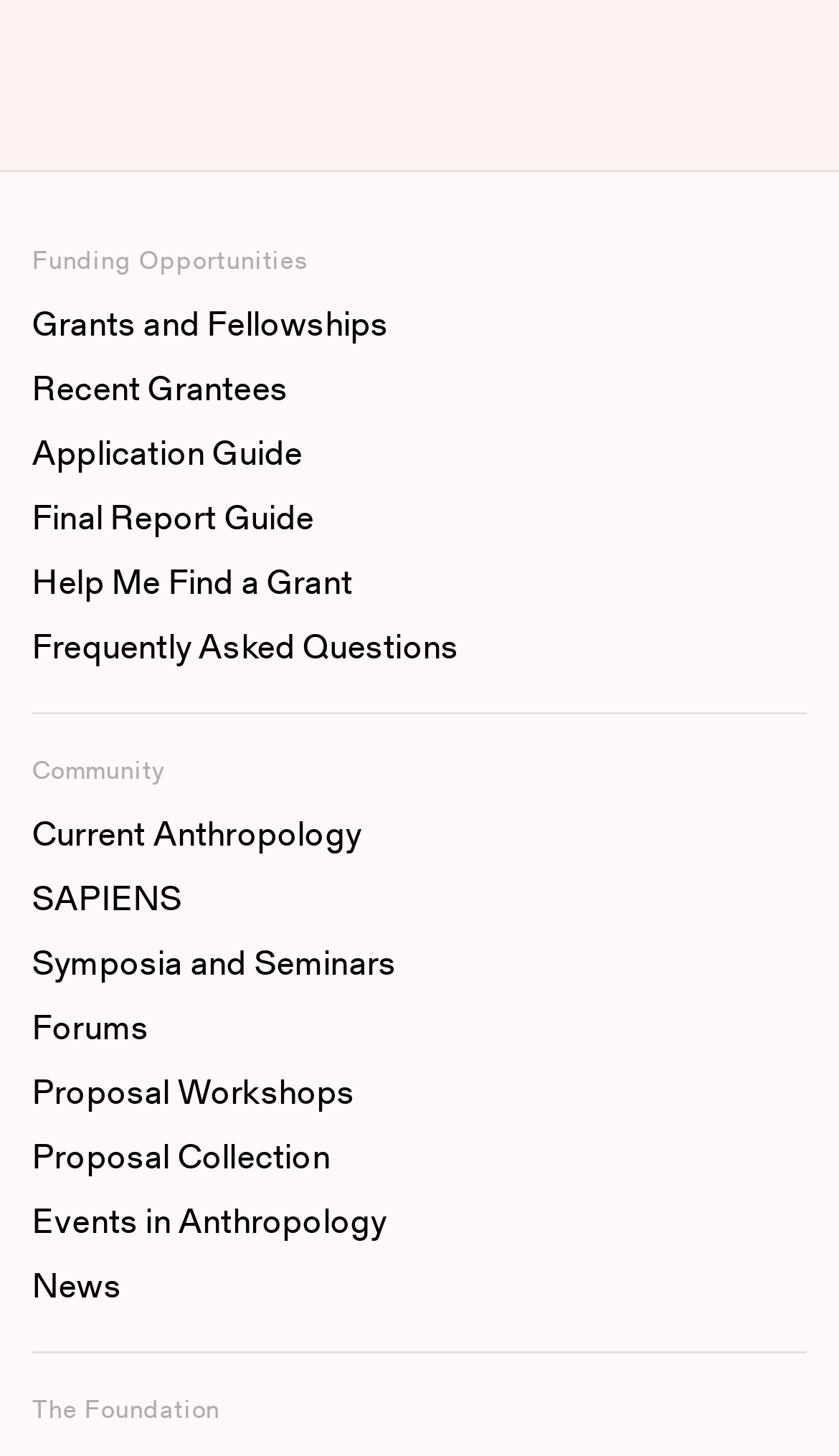How many links are in the Funding Opportunities section?
Based on the image, answer the question in a detailed manner.

I counted the number of links under the 'Footer menu Funding Opportunities' section, which are 'Grants and Fellowships', 'Recent Grantees', 'Application Guide', 'Final Report Guide', 'Help Me Find a Grant', and 'Frequently Asked Questions'.